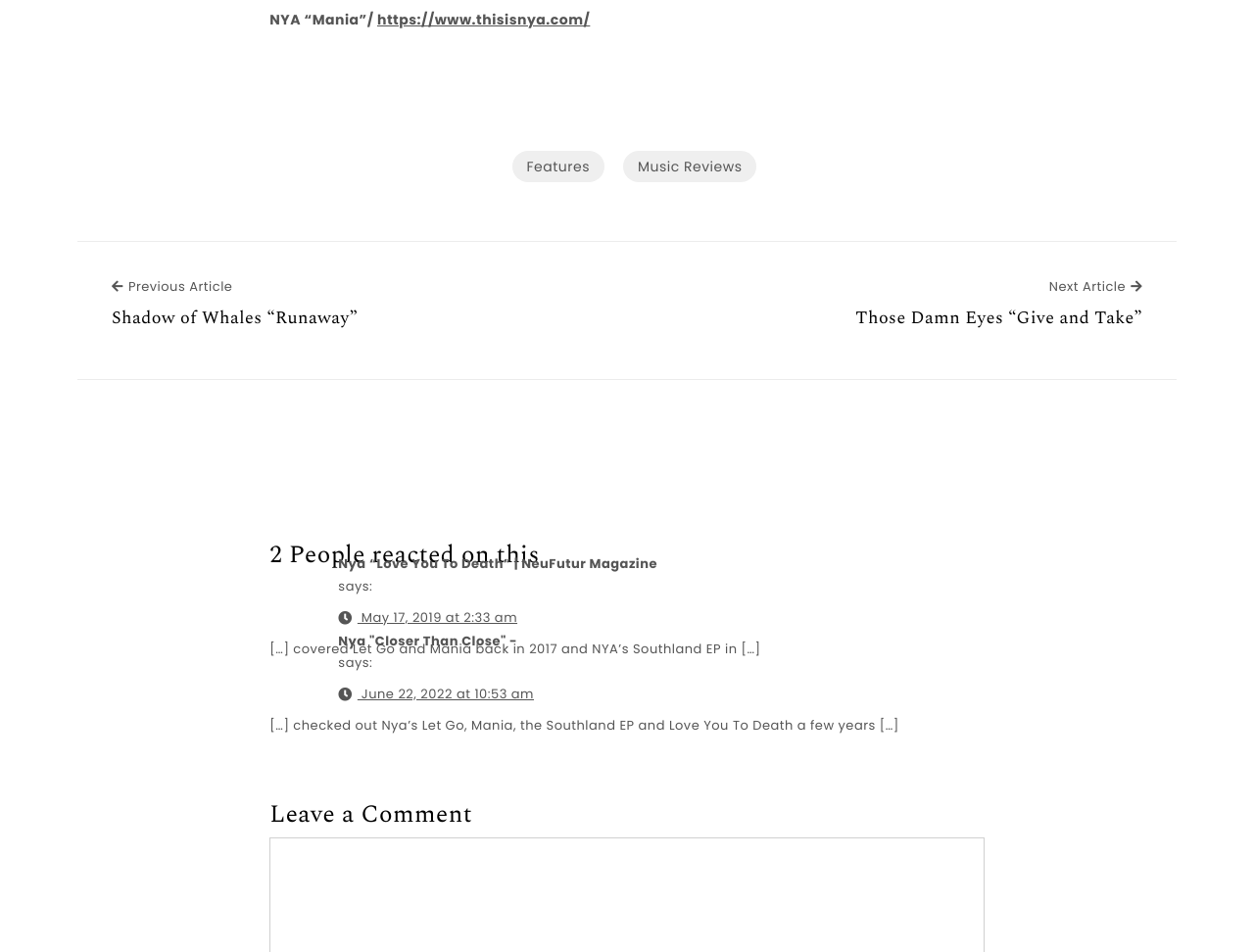Please identify the bounding box coordinates of where to click in order to follow the instruction: "Click on the 'Features' link".

[0.408, 0.158, 0.482, 0.191]